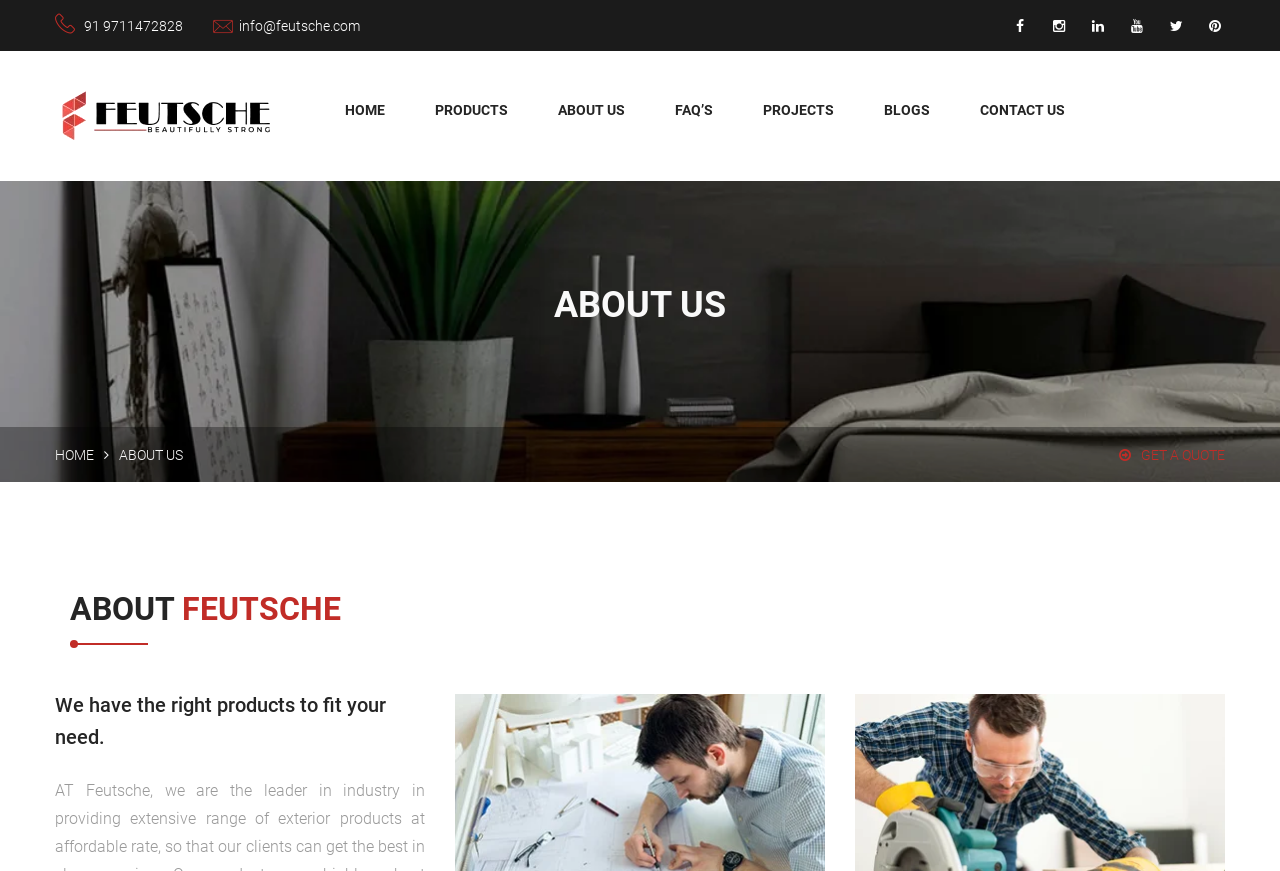Determine the bounding box for the described HTML element: "Get a Quote". Ensure the coordinates are four float numbers between 0 and 1 in the format [left, top, right, bottom].

[0.874, 0.513, 0.957, 0.532]